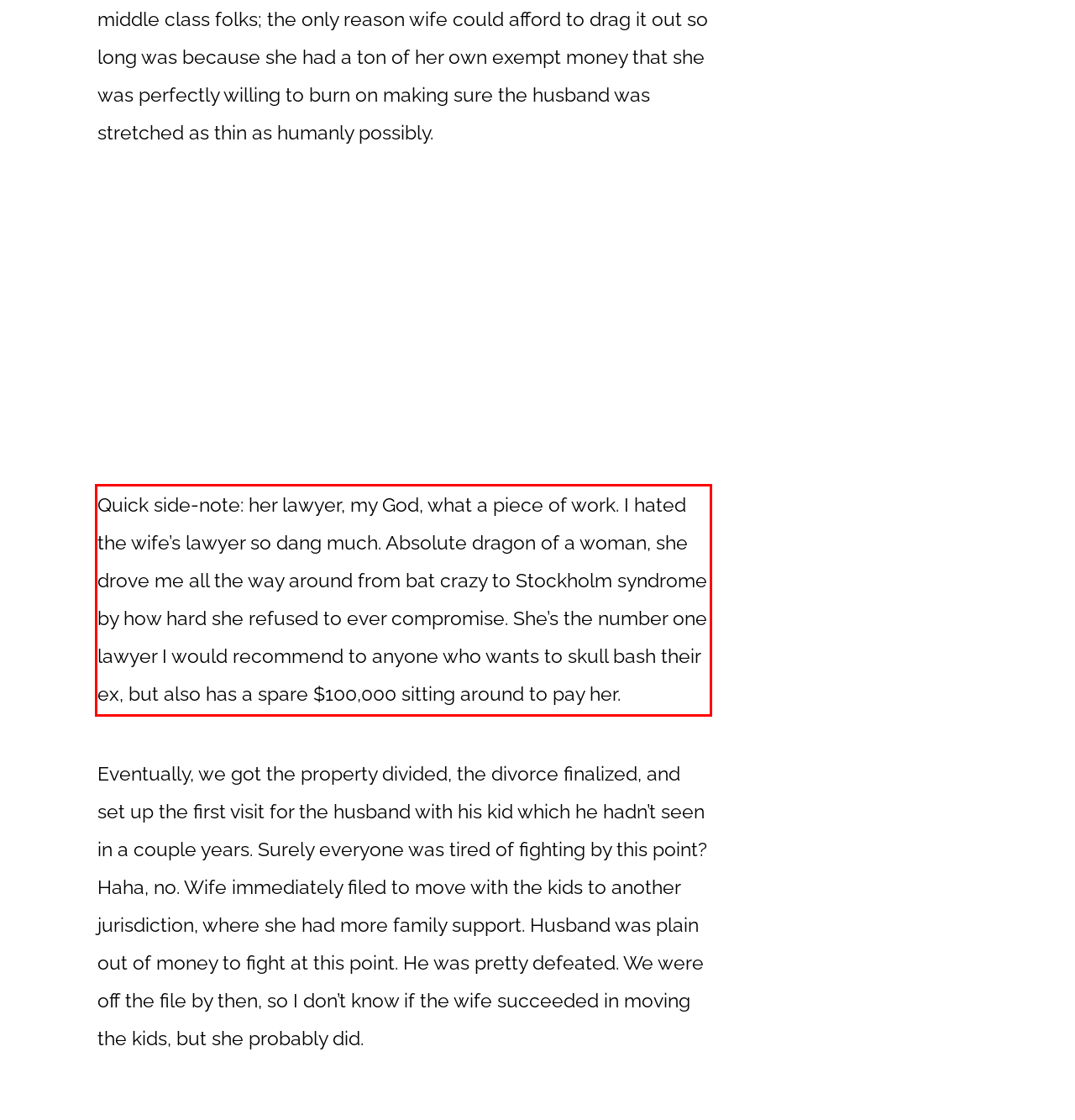In the given screenshot, locate the red bounding box and extract the text content from within it.

Quick side-note: her lawyer, my God, what a piece of work. I hated the wife’s lawyer so dang much. Absolute dragon of a woman, she drove me all the way around from bat crazy to Stockholm syndrome by how hard she refused to ever compromise. She’s the number one lawyer I would recommend to anyone who wants to skull bash their ex, but also has a spare $100,000 sitting around to pay her.